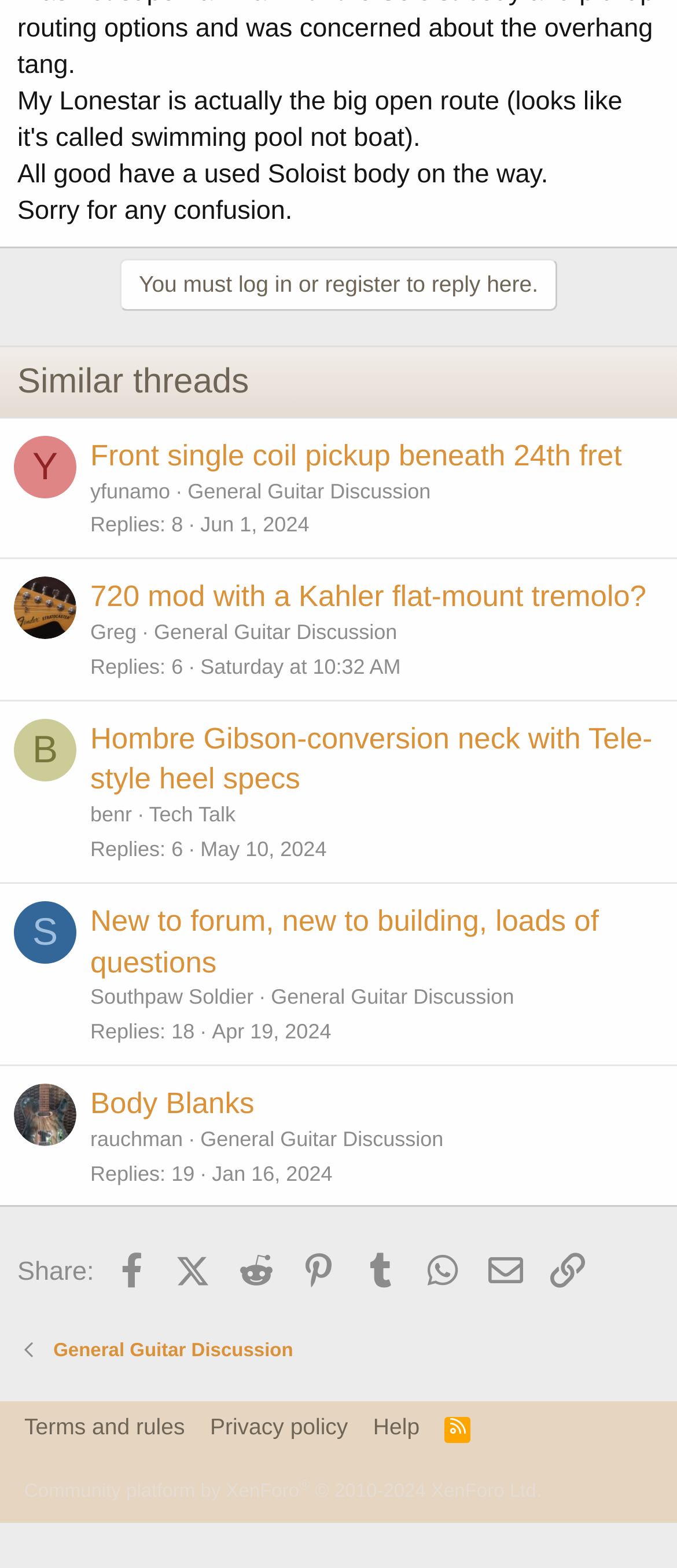Locate the bounding box coordinates of the clickable area needed to fulfill the instruction: "Click on the Primary Menu".

None